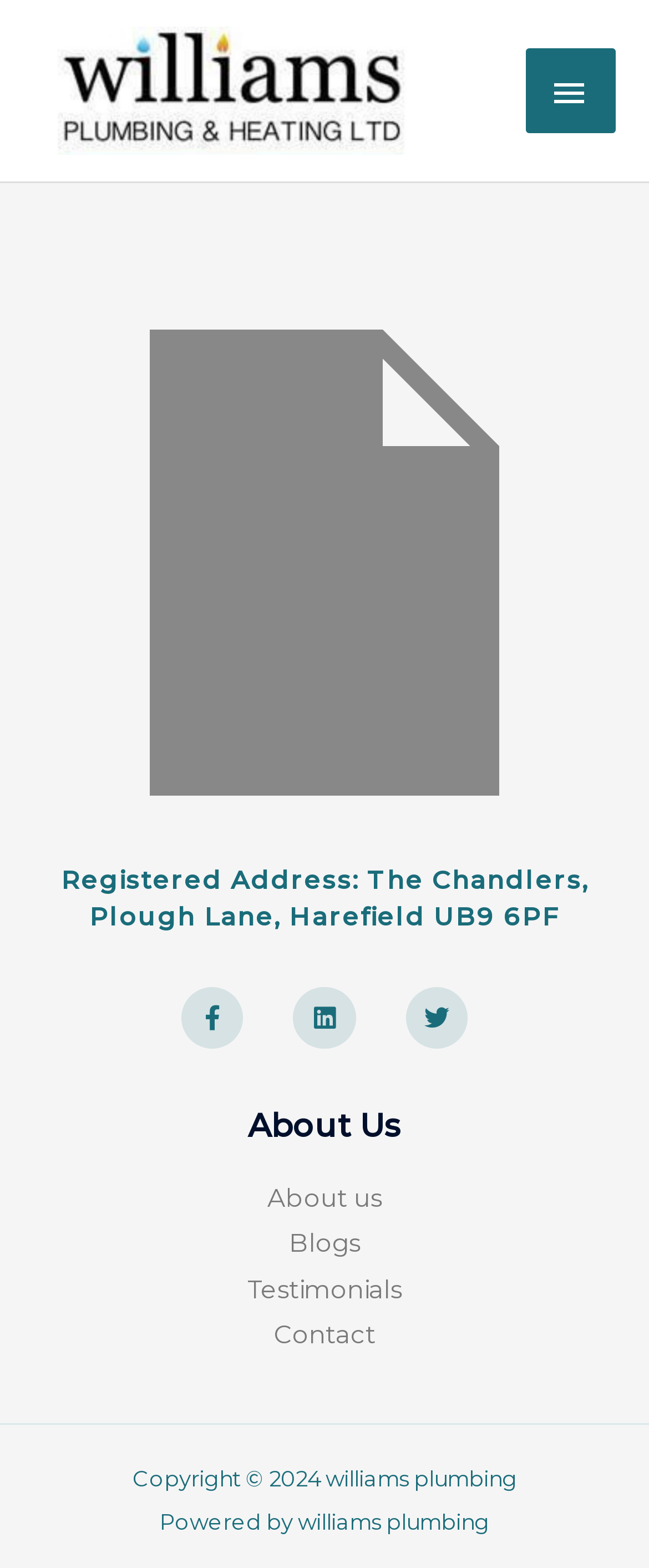Highlight the bounding box coordinates of the region I should click on to meet the following instruction: "Contact Williams Plumbing".

[0.051, 0.84, 0.949, 0.864]